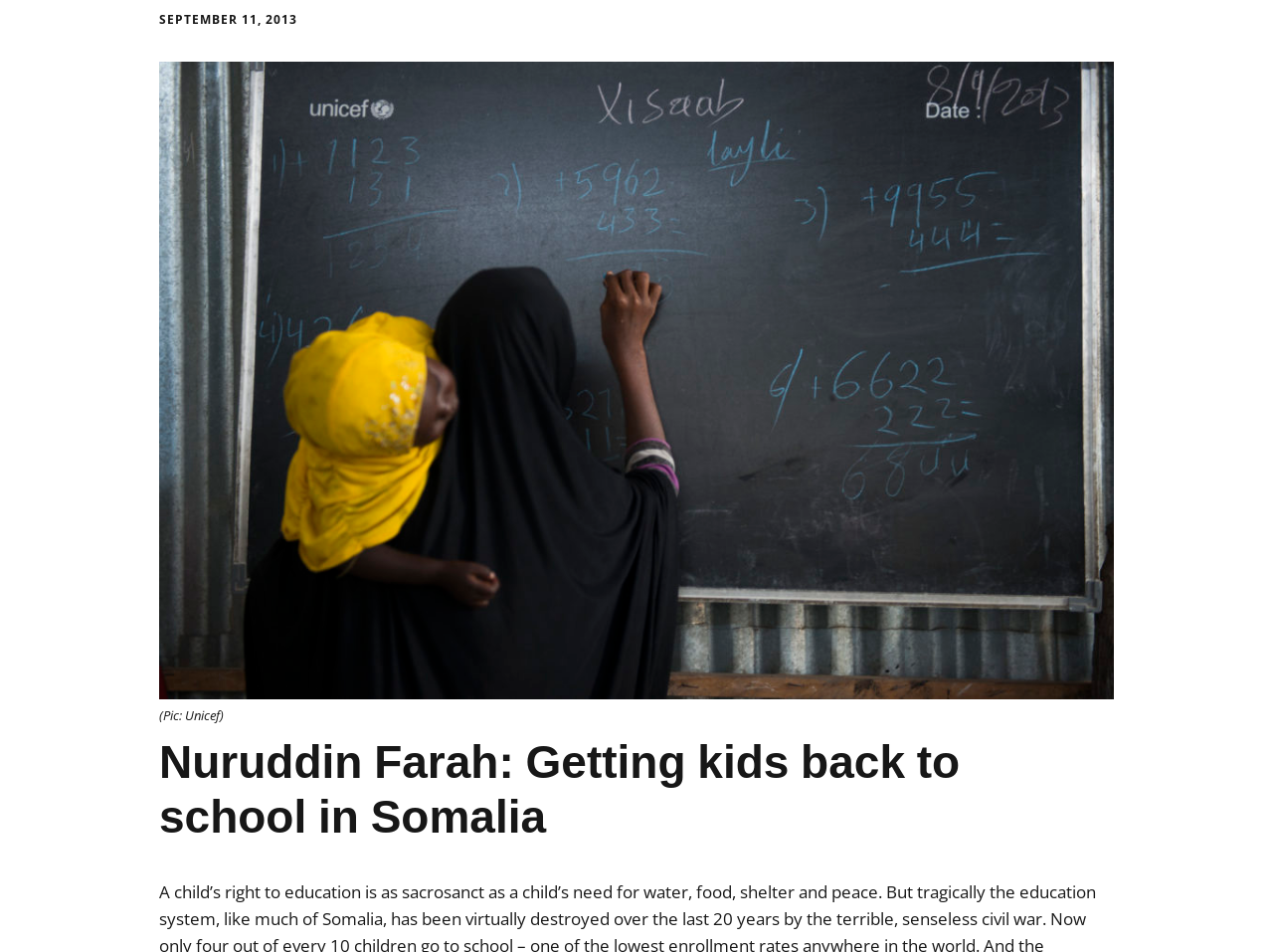Use a single word or phrase to respond to the question:
What is the position of the image on the page?

Below the date